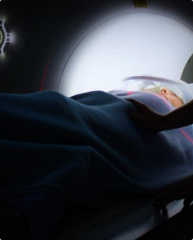Thoroughly describe what you see in the image.

The image illustrates a patient lying on a medical examination bed, covered with a blue blanket, as they prepare to undergo an imaging procedure, likely involving a CT or MRI scanner. The circular opening of the machine is visible, illuminated by soft lighting, creating a serene environment. A hand gently rests on the patient's body, providing reassurance during this clinical process. The scene captures the combination of advanced medical technology and the compassionate care essential in healthcare settings. This imagery is related to advancements in medical technology, particularly referencing topics such as the "DTL Semantic Analysis of Radiology Reports," which emphasizes the role of deep learning and semantic analysis in improving radiology and healthcare outcomes.